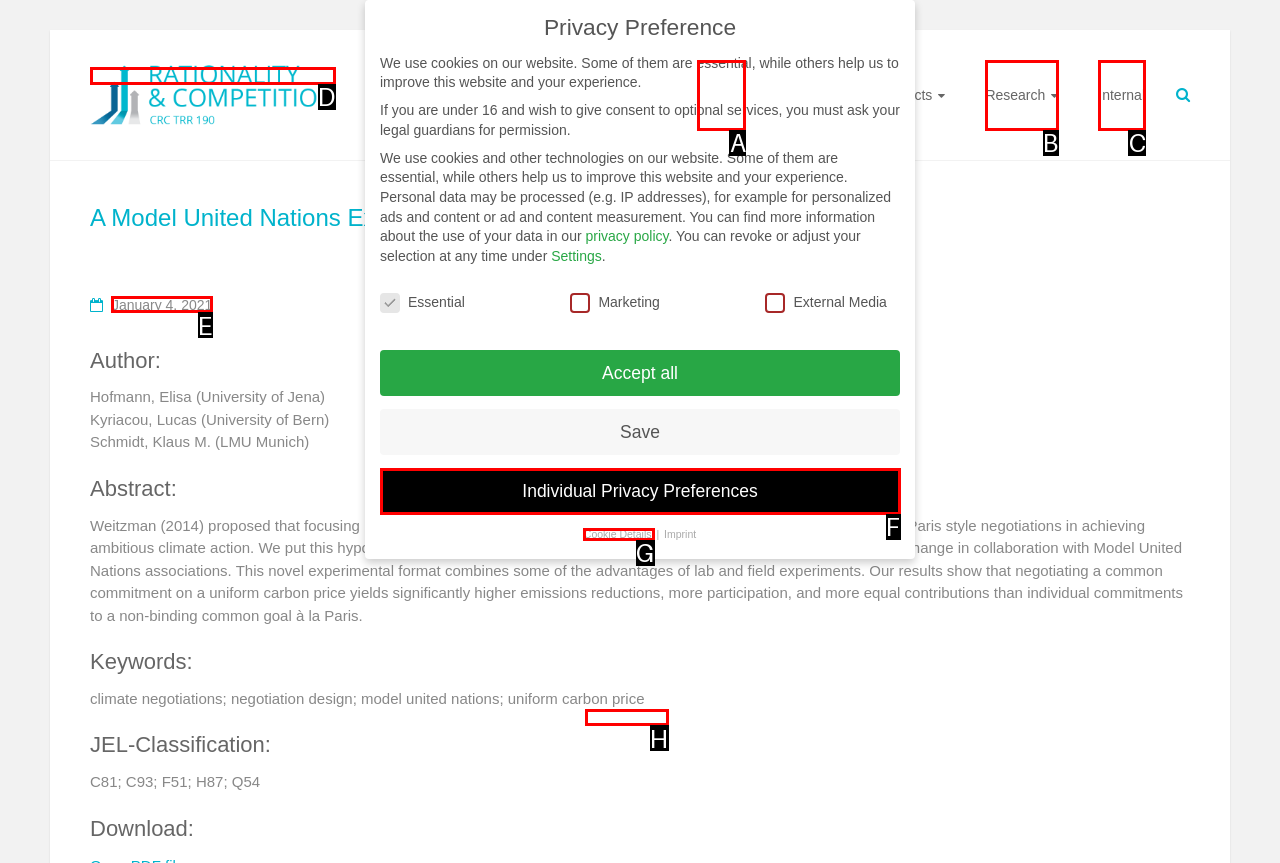Point out the letter of the HTML element you should click on to execute the task: Click the link to view the internal page
Reply with the letter from the given options.

C